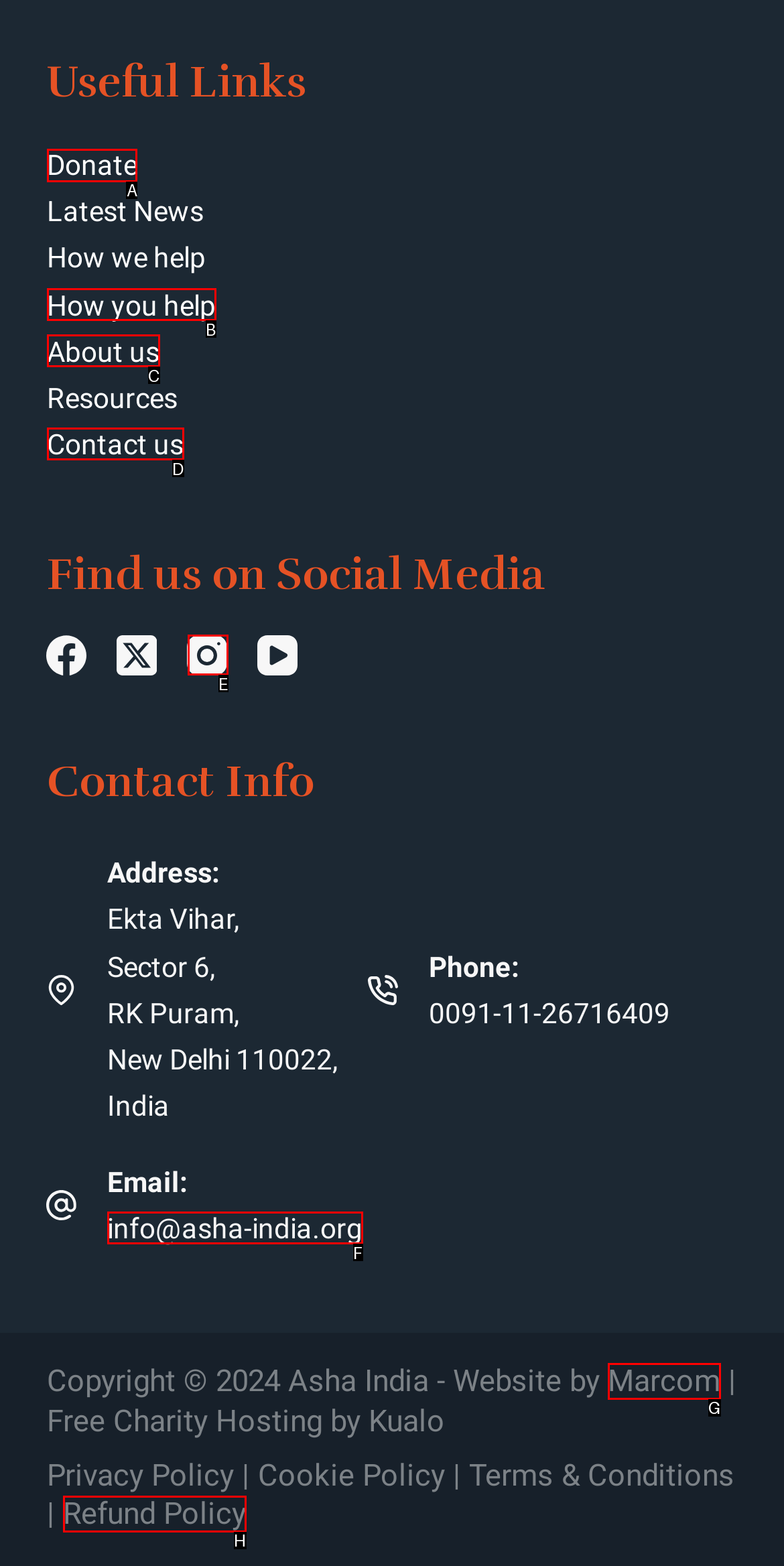Which HTML element should be clicked to perform the following task: Click on Donate
Reply with the letter of the appropriate option.

A